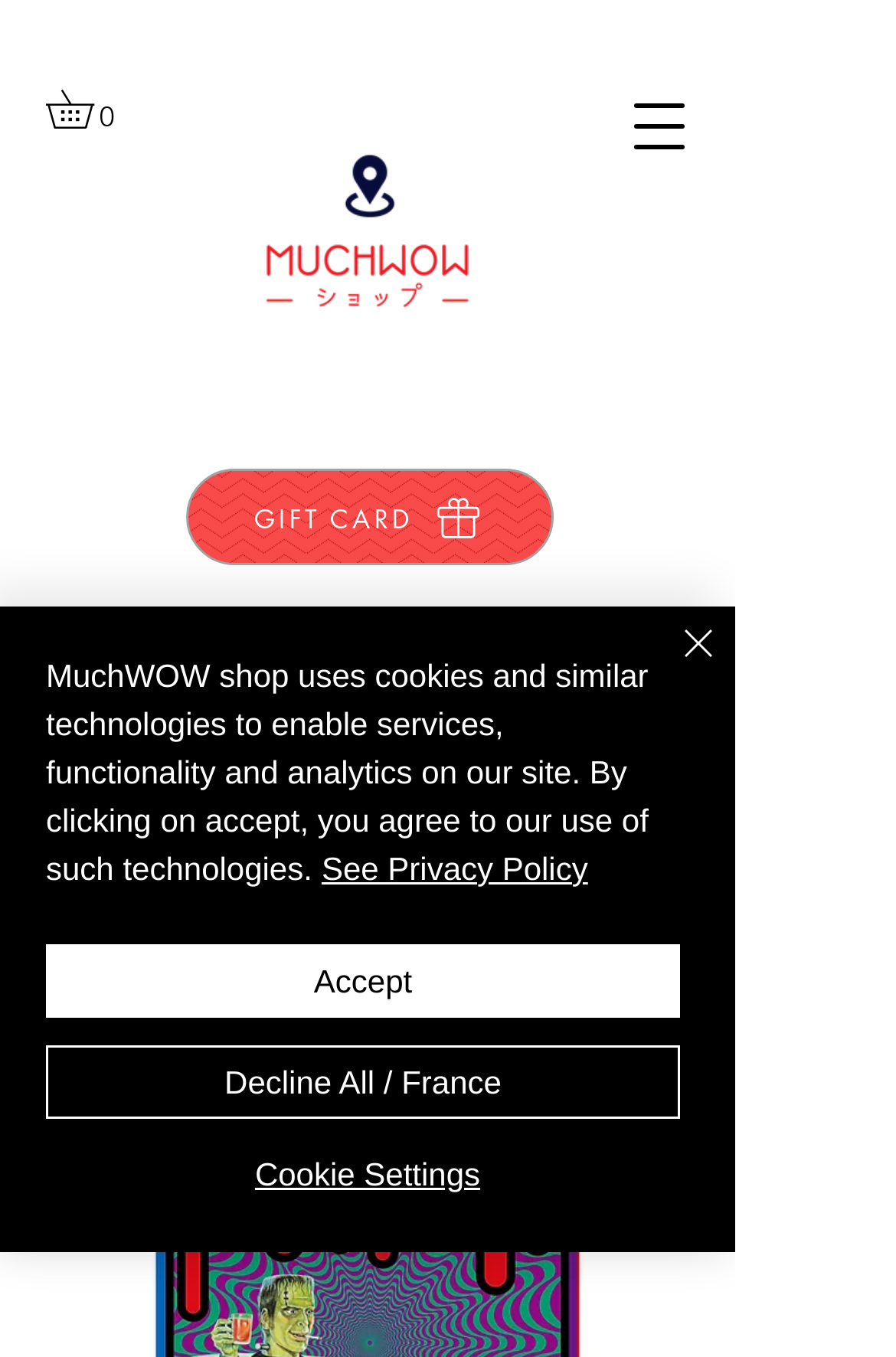Find and provide the bounding box coordinates for the UI element described here: "parent_node: 0 aria-label="Open navigation menu"". The coordinates should be given as four float numbers between 0 and 1: [left, top, right, bottom].

[0.685, 0.059, 0.787, 0.127]